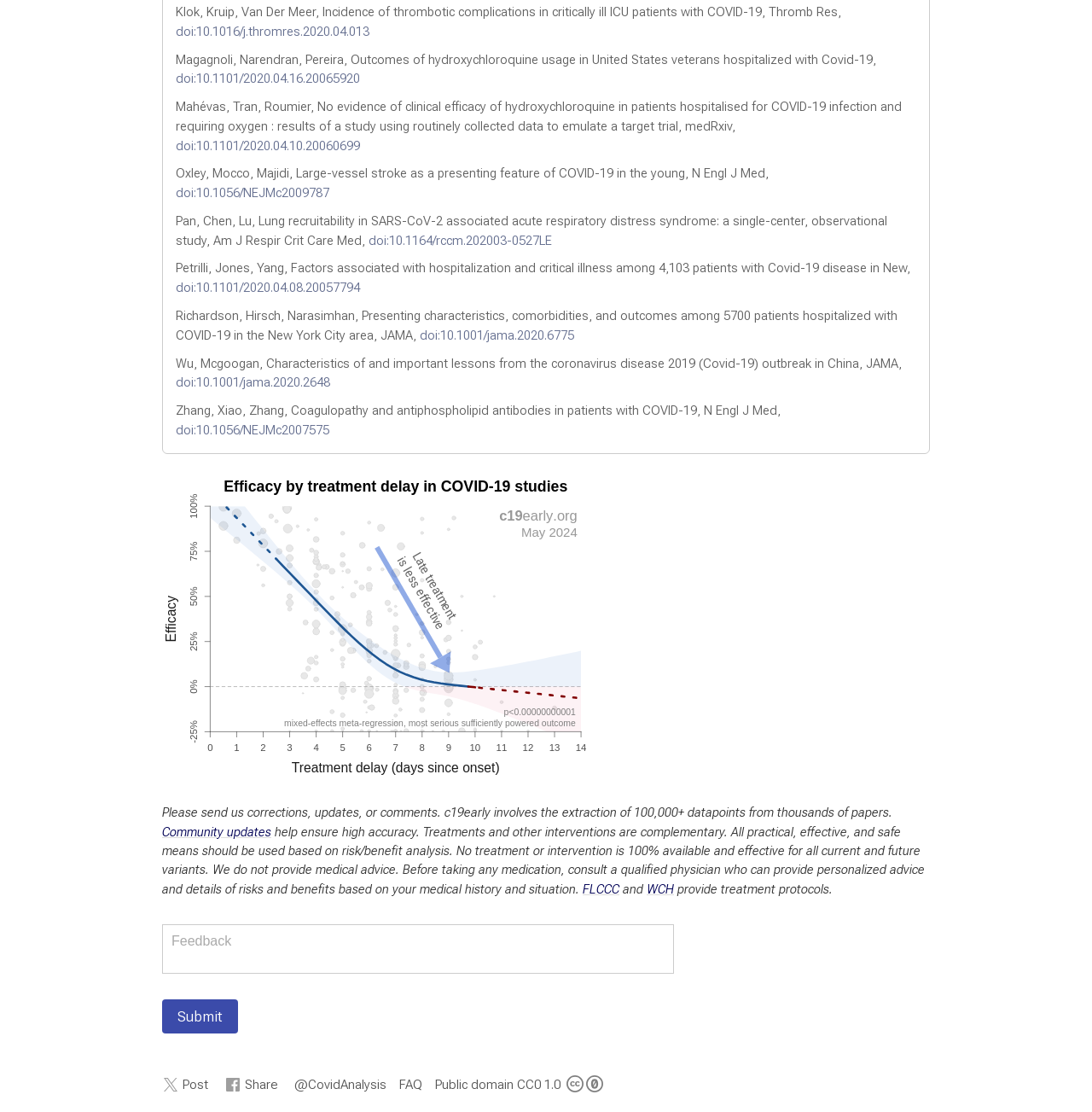What is the purpose of the textbox?
Using the image as a reference, answer the question with a short word or phrase.

Feedback